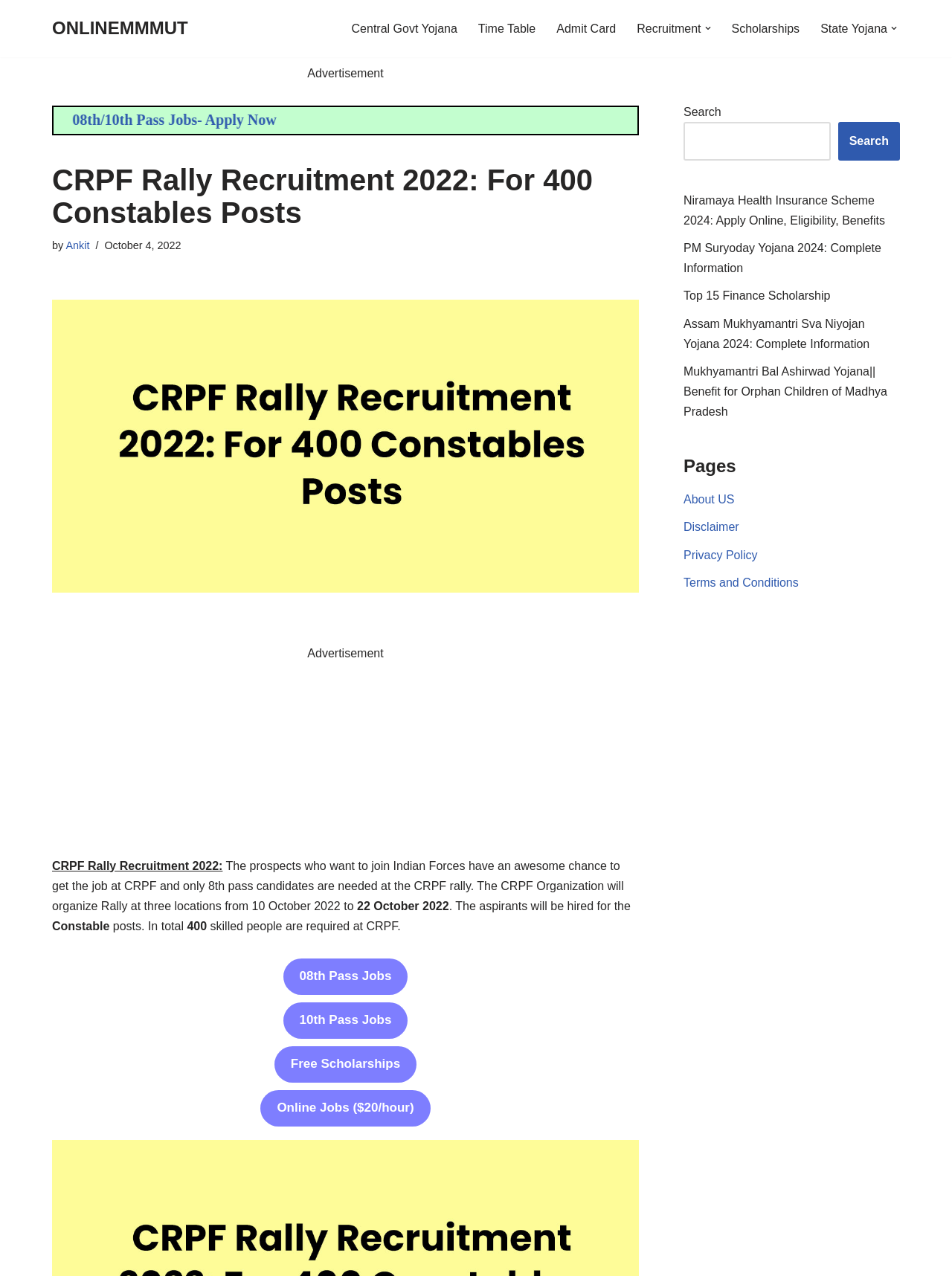Extract the primary header of the webpage and generate its text.

CRPF Rally Recruitment 2022: For 400 Constables Posts